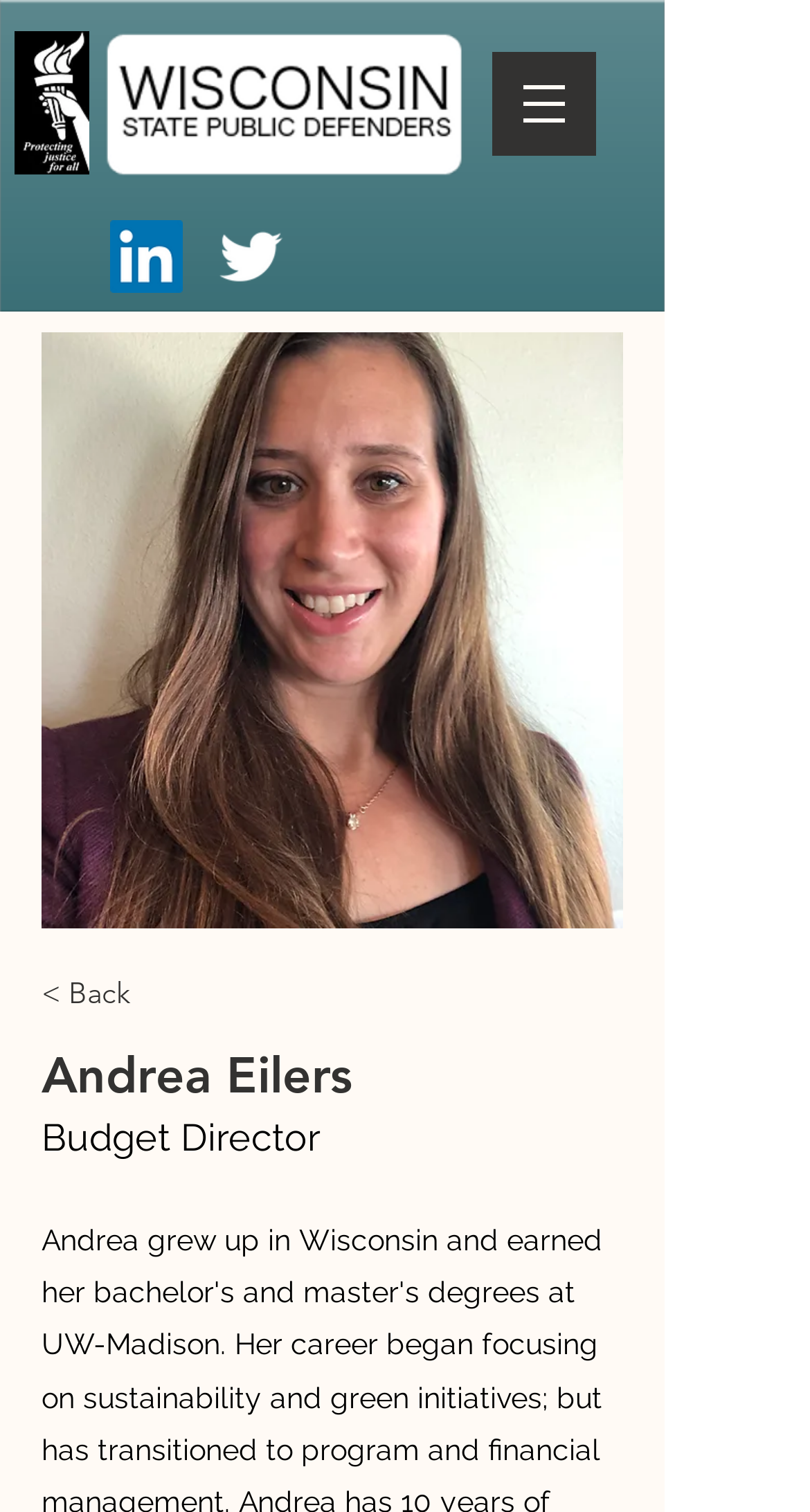What is the profession of Andrea Eilers?
Refer to the screenshot and deliver a thorough answer to the question presented.

I inferred this answer by looking at the StaticText element with the text 'Budget Director' which is located below the heading 'Andrea Eilers', suggesting that it is a description of Andrea Eilers' profession.